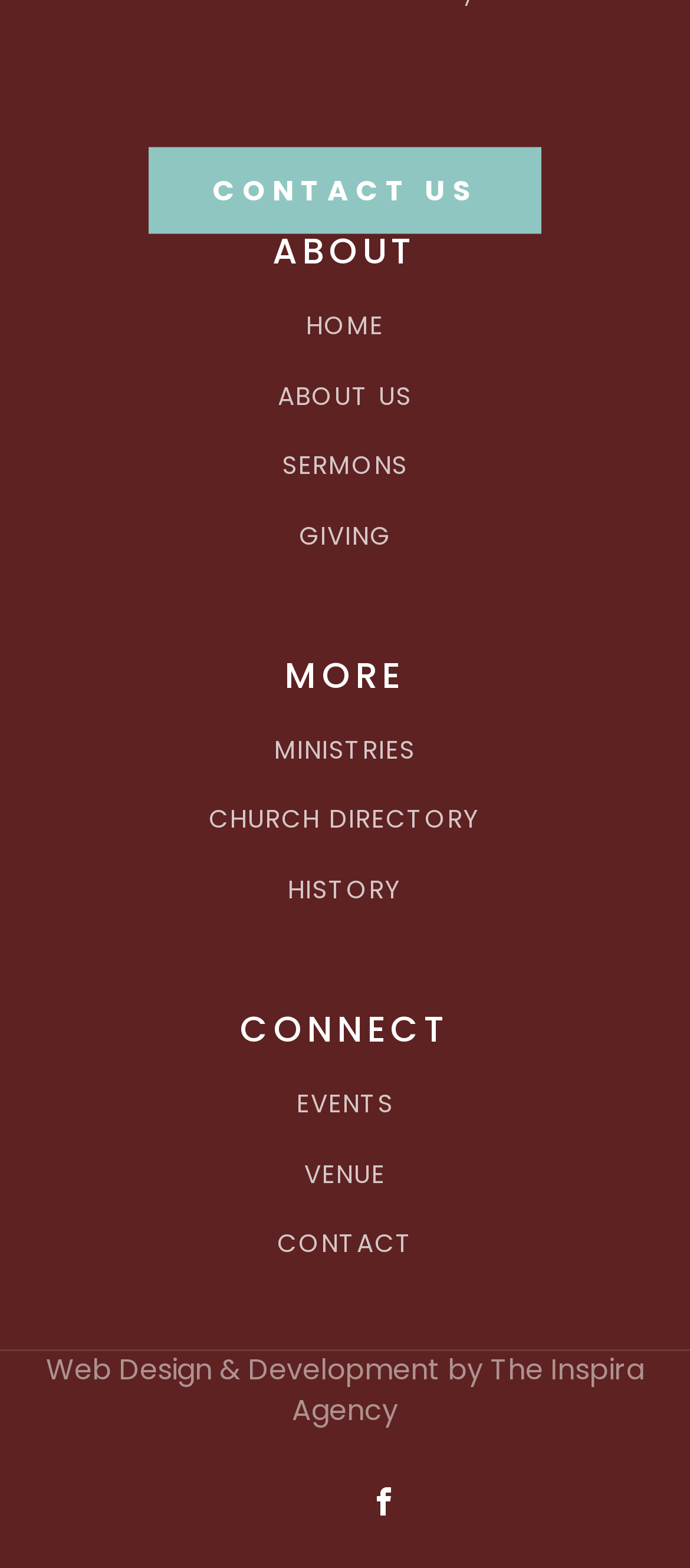From the given element description: "CHURCH DIRECTORY", find the bounding box for the UI element. Provide the coordinates as four float numbers between 0 and 1, in the order [left, top, right, bottom].

[0.303, 0.515, 0.697, 0.532]